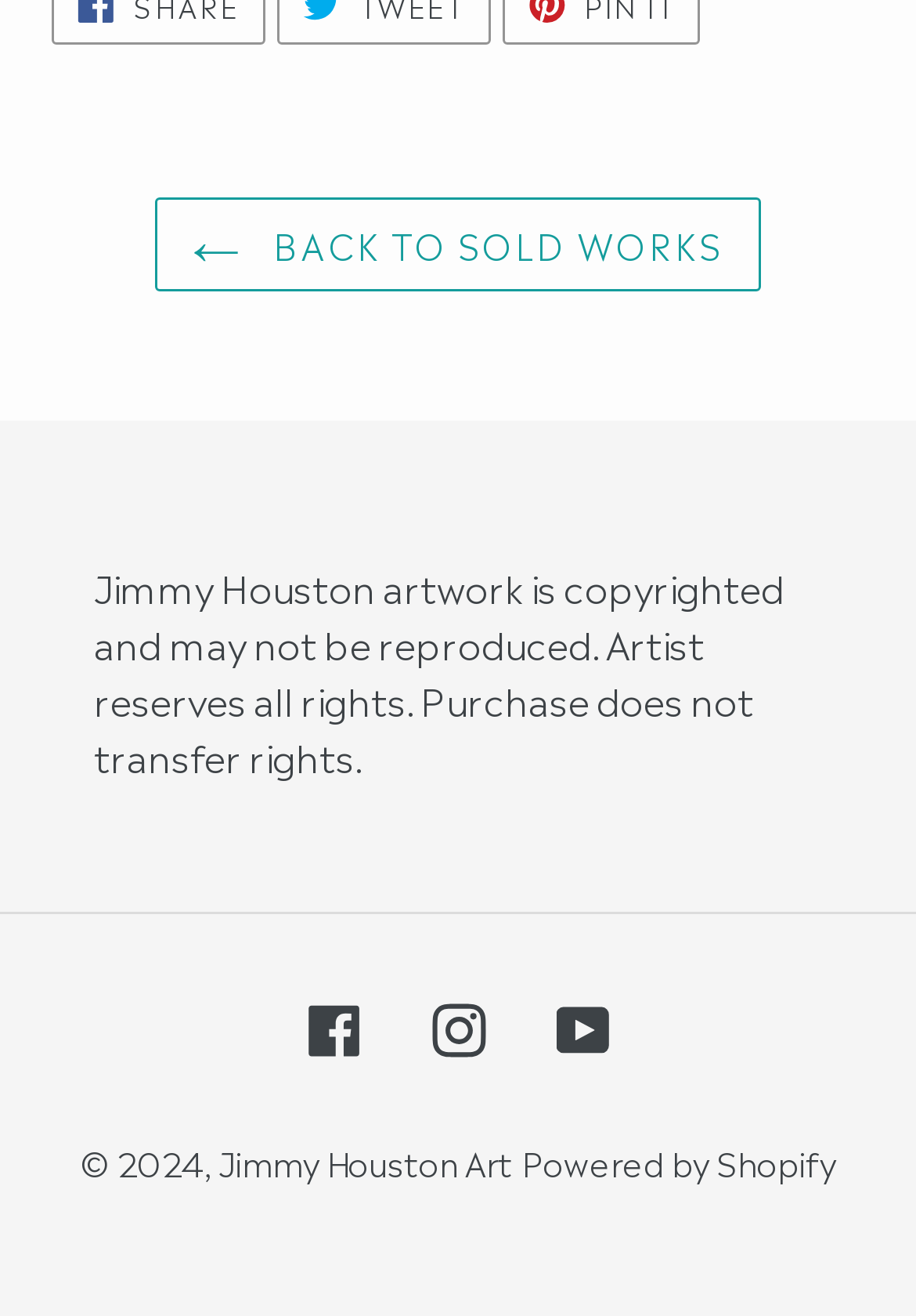Respond to the following query with just one word or a short phrase: 
How many social media links are available?

3